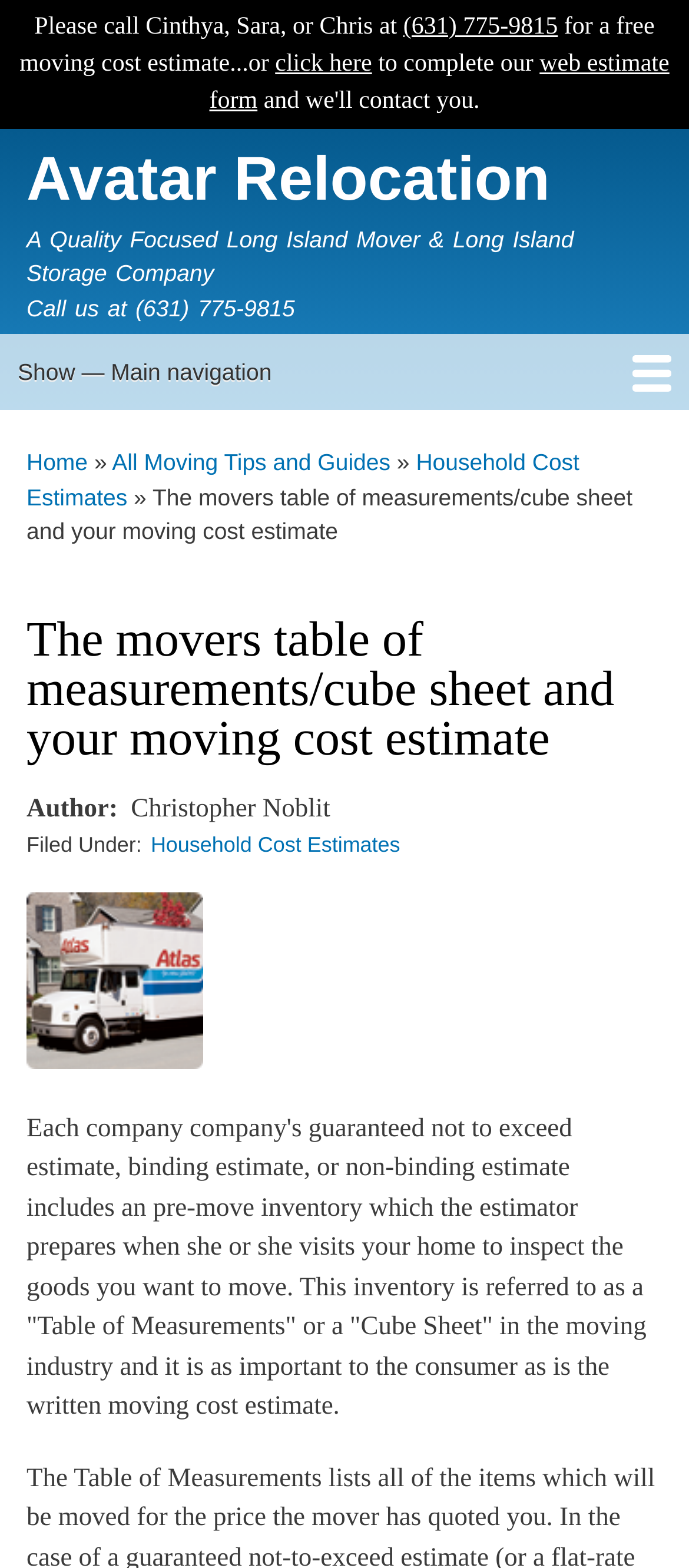Pinpoint the bounding box coordinates of the element that must be clicked to accomplish the following instruction: "Click here to complete the web estimate form". The coordinates should be in the format of four float numbers between 0 and 1, i.e., [left, top, right, bottom].

[0.399, 0.027, 0.54, 0.055]